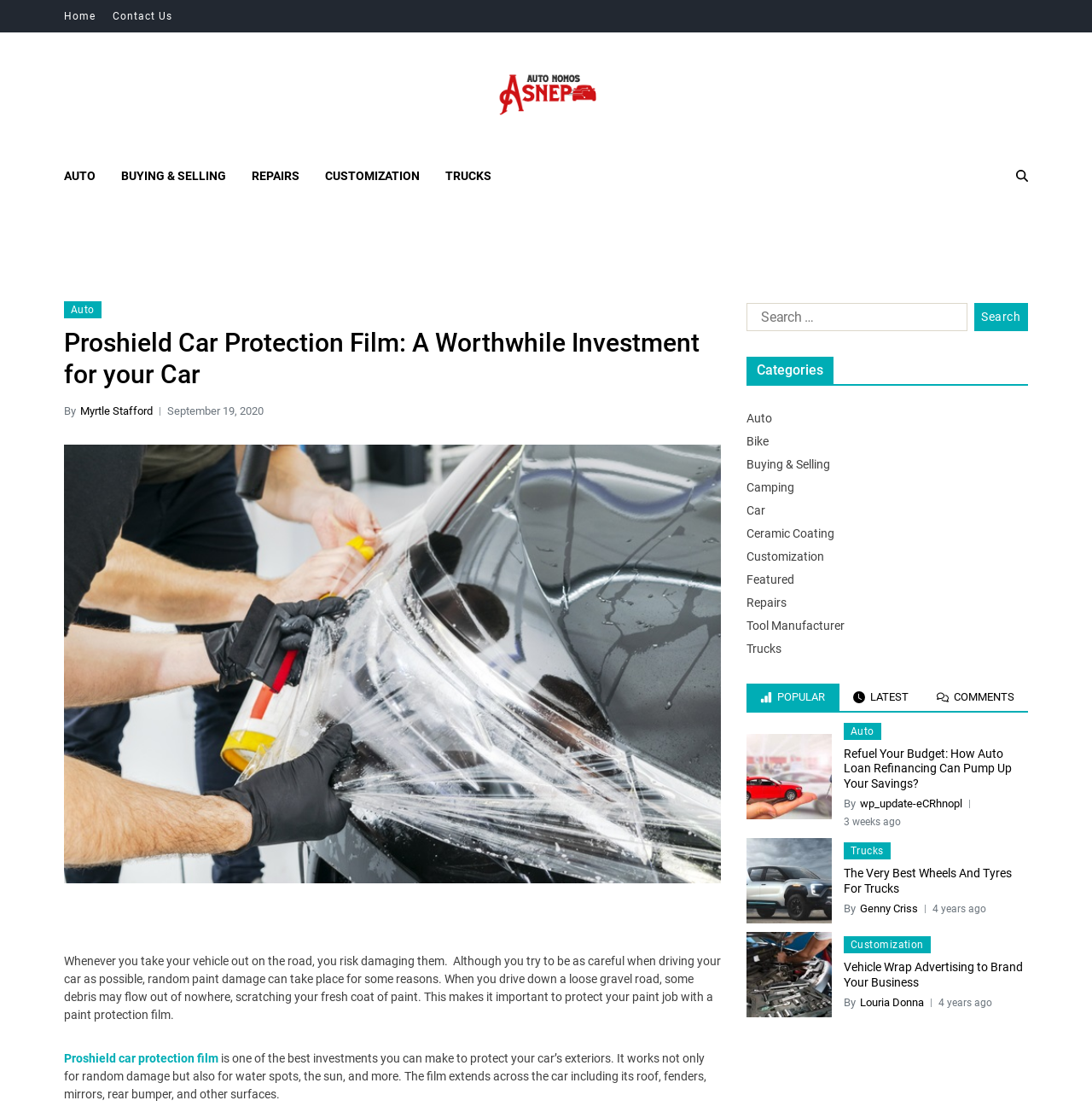What is the topic of the third article in the popular posts section?
Answer the question based on the image using a single word or a brief phrase.

Vehicle Wrap Advertising